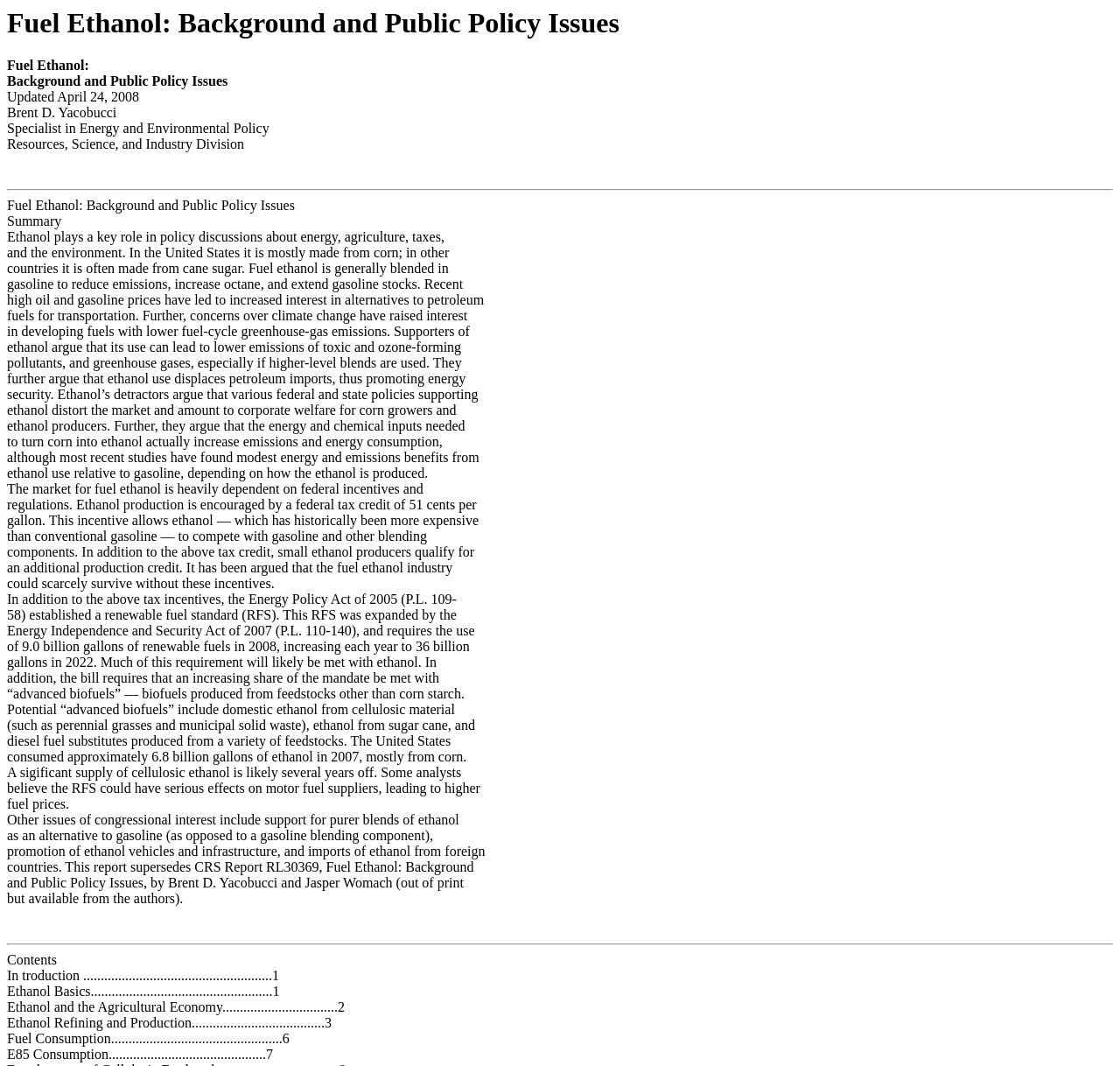What is the purpose of the federal tax credit of 51 cents per gallon?
Make sure to answer the question with a detailed and comprehensive explanation.

I found the purpose of the federal tax credit by reading the text and understanding that it is an incentive to encourage ethanol production, as mentioned in the sentence 'Ethanol production is encouraged by a federal tax credit of 51 cents per gallon'.